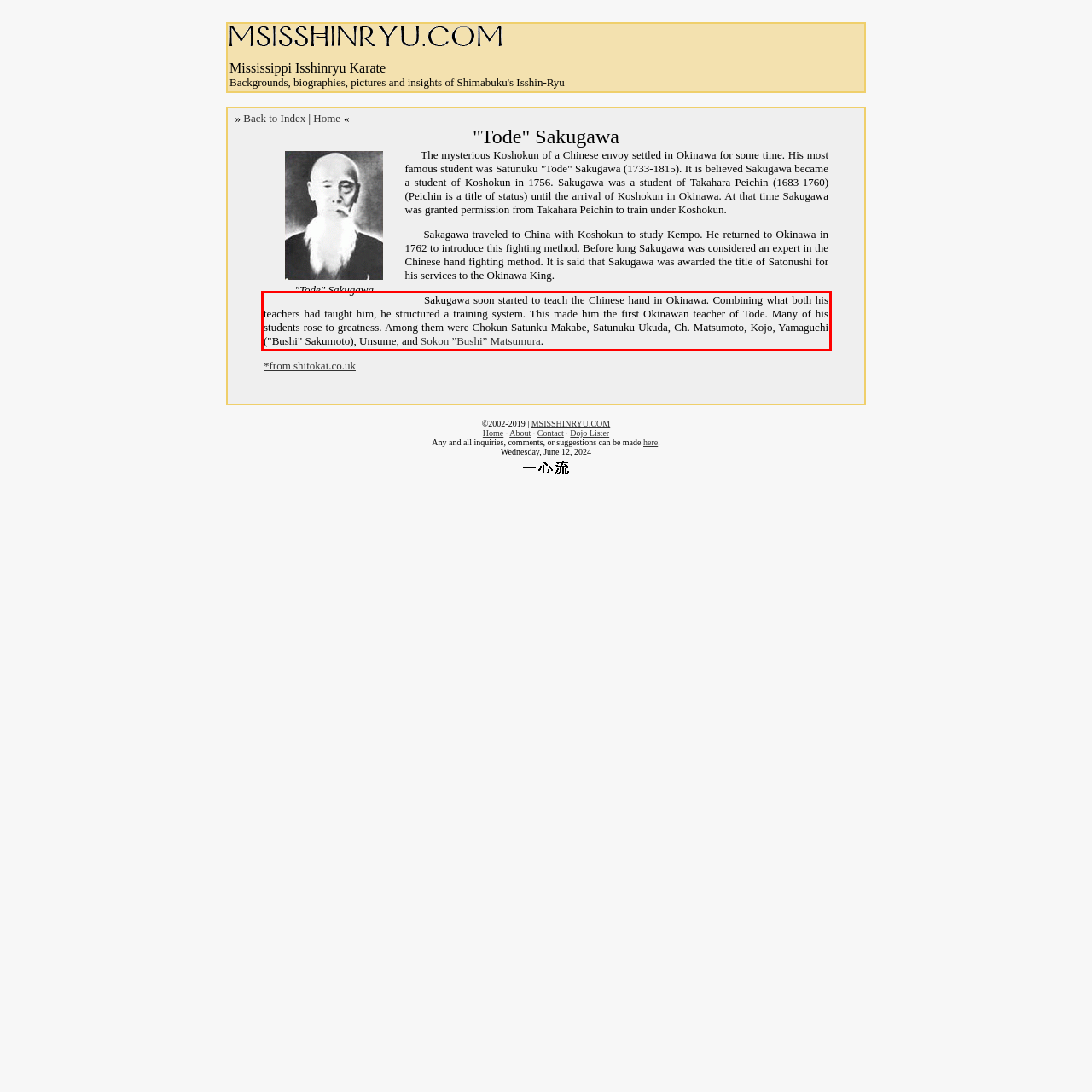There is a screenshot of a webpage with a red bounding box around a UI element. Please use OCR to extract the text within the red bounding box.

Sakugawa soon started to teach the Chinese hand in Okinawa. Combining what both his teachers had taught him, he structured a training system. This made him the first Okinawan teacher of Tode. Many of his students rose to greatness. Among them were Chokun Satunku Makabe, Satunuku Ukuda, Ch. Matsumoto, Kojo, Yamaguchi ("Bushi" Sakumoto), Unsume, and Sokon ”Bushi” Matsumura.